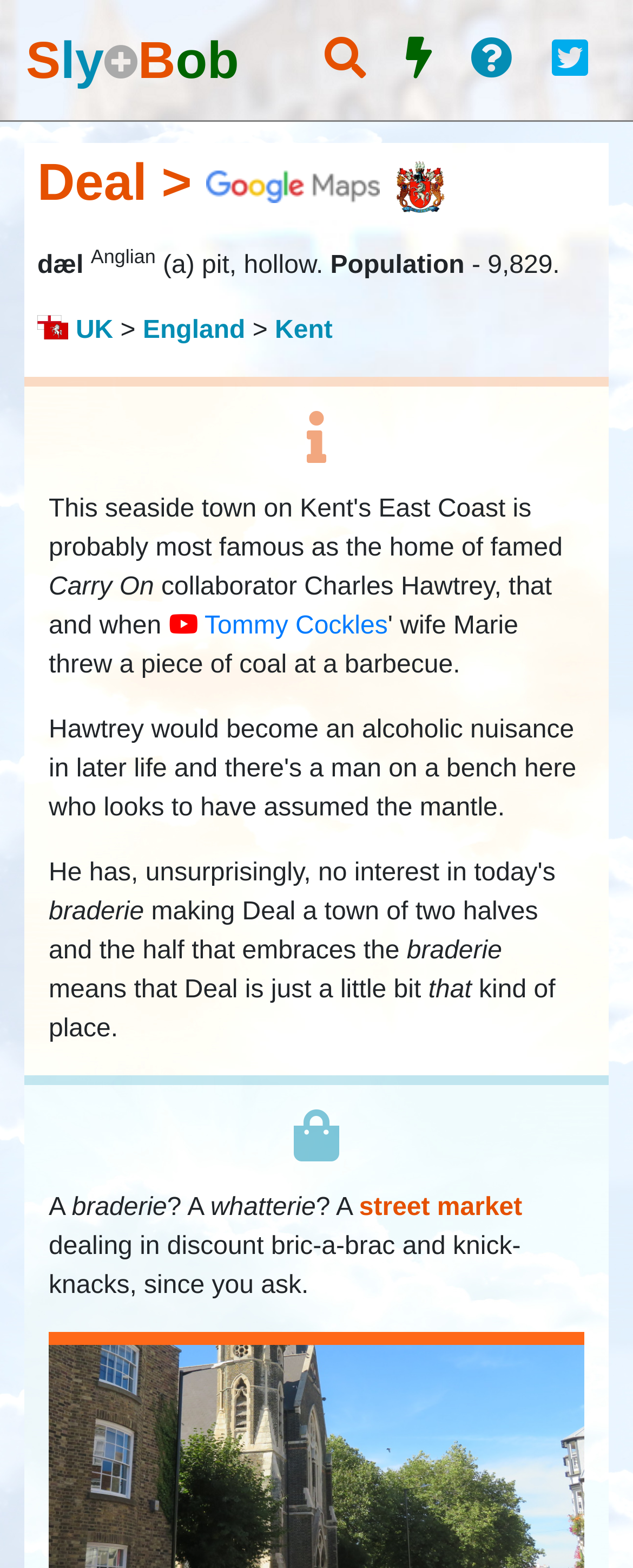Give a detailed account of the webpage's layout and content.

The webpage is about Visit Deal, a town in Kent, England. At the top, there is a header section with a series of links, including "Sly+Bob", and several social media icons. Below the header, there is a section with a "Deal" title, accompanied by a "Google Map" link and an image of the Kent Coat of Arms.

On the left side, there is a section with information about Deal, including its population and a brief description of the town's name origin. There is also an image of the England-Kent Flag and links to "UK", "England", and "Kent".

The main content of the webpage is a passage of text that describes Deal as a town with a rich history, particularly its connection to Charles Hawtrey, a famous collaborator of the Carry On series. The passage also mentions Tommy Cockles' wife Marie and her infamous act of throwing a piece of coal.

Throughout the passage, there are several mentions of Deal's characteristics, such as its "braderie" (a type of street market) and its unique atmosphere. The text is divided into several paragraphs, with some sections highlighted in superscript.

Overall, the webpage provides a brief introduction to Deal, its history, and its culture, with a focus on its unique characteristics and attractions.